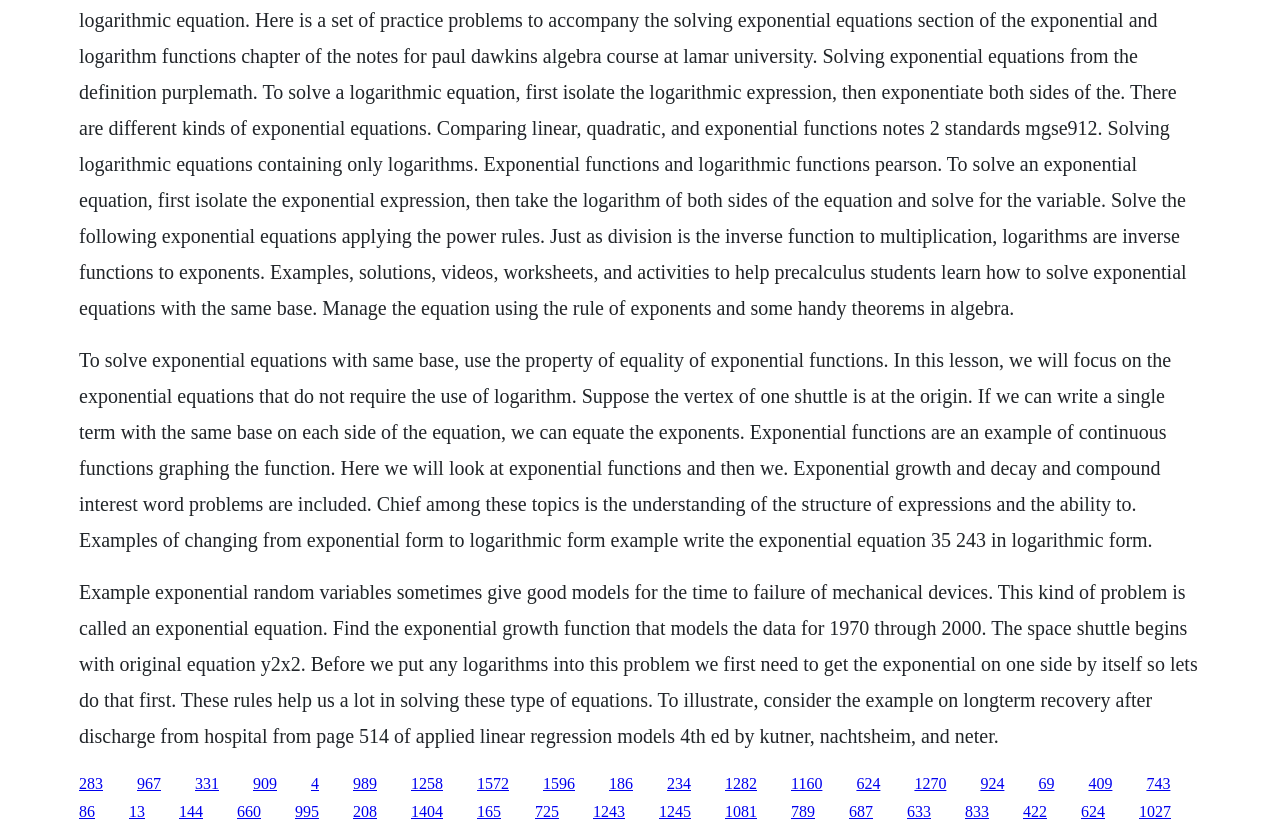Locate the bounding box coordinates of the element to click to perform the following action: 'Click the link to example 283'. The coordinates should be given as four float values between 0 and 1, in the form of [left, top, right, bottom].

[0.062, 0.928, 0.08, 0.948]